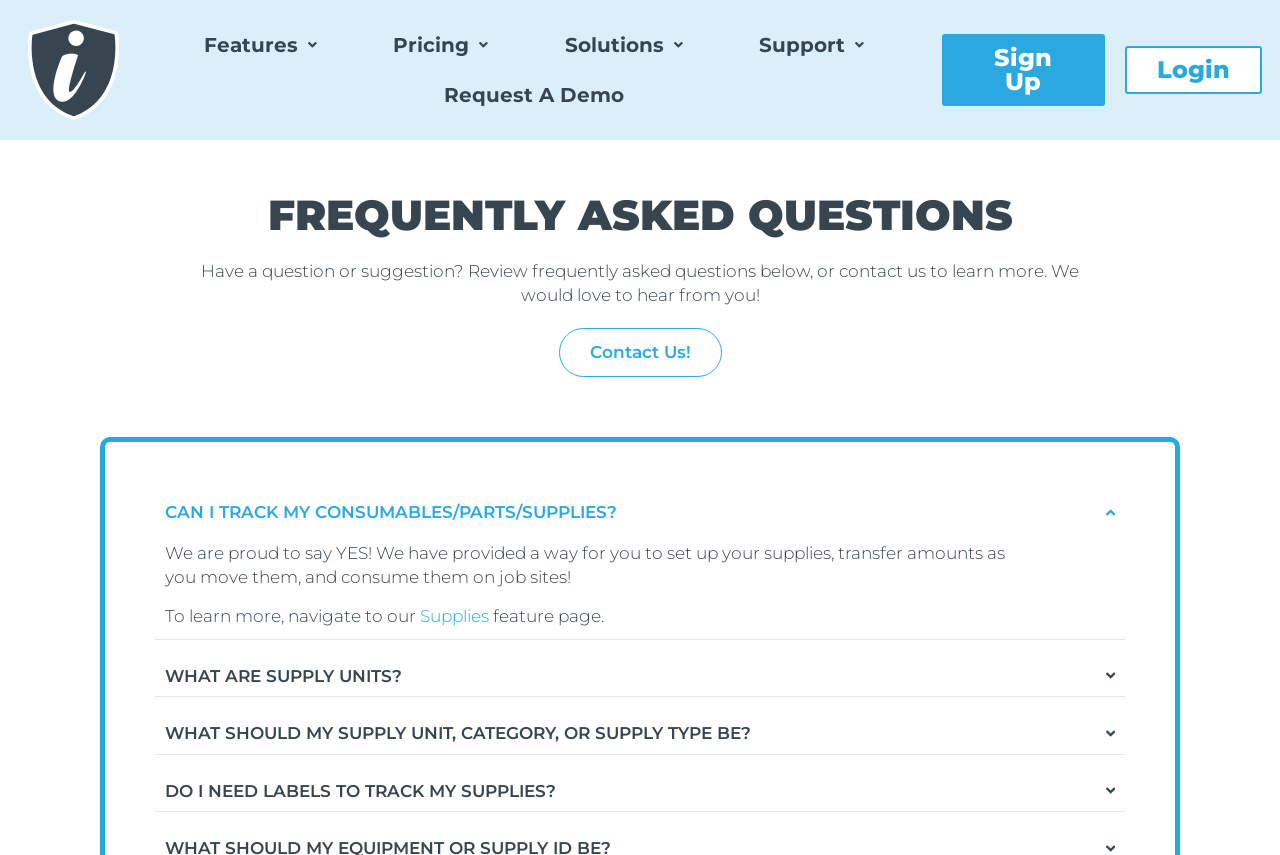Using the description: "Sign Up", identify the bounding box of the corresponding UI element in the screenshot.

[0.736, 0.04, 0.863, 0.124]